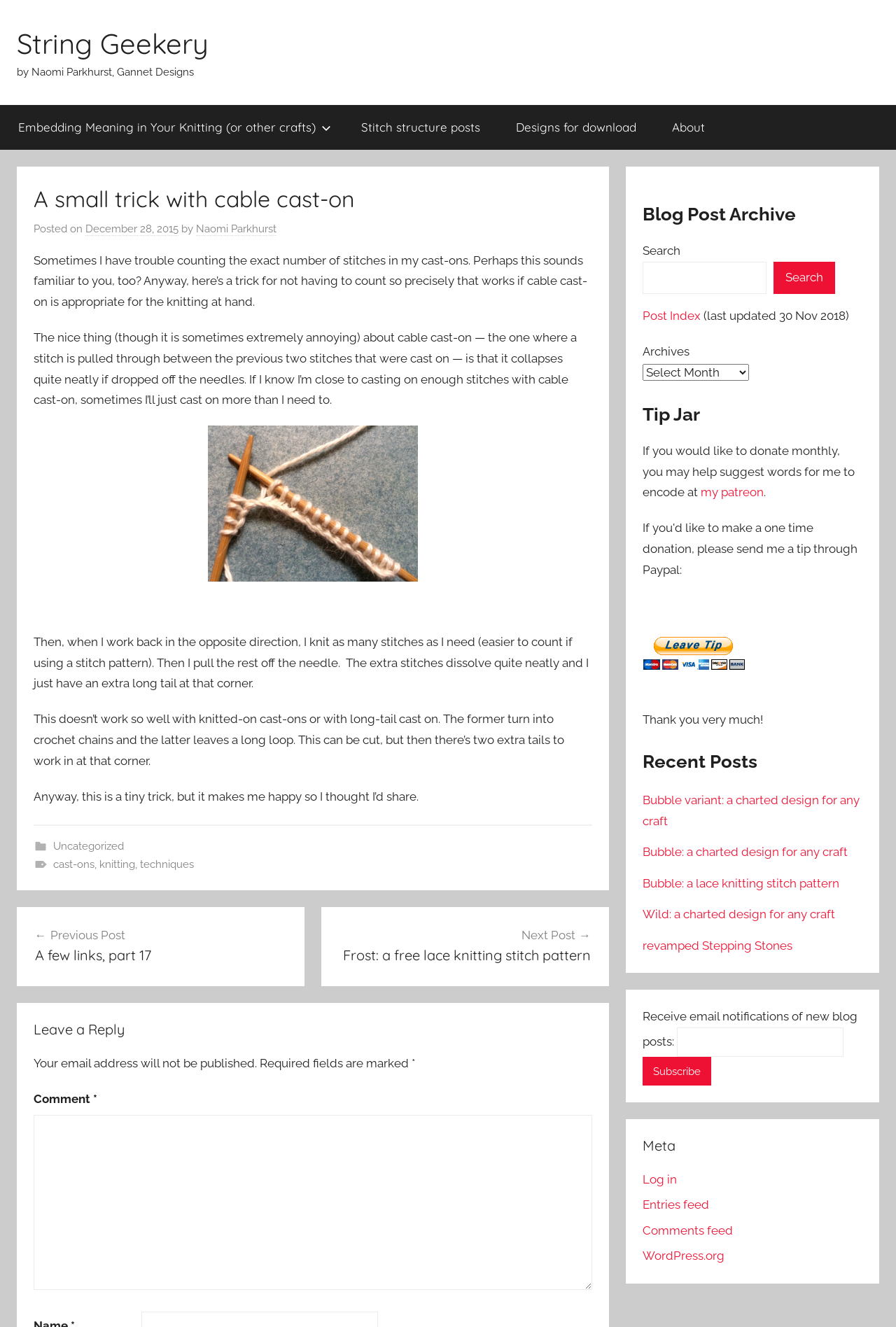Determine the bounding box coordinates of the region I should click to achieve the following instruction: "Subscribe to receive email notifications of new blog posts". Ensure the bounding box coordinates are four float numbers between 0 and 1, i.e., [left, top, right, bottom].

[0.717, 0.796, 0.793, 0.818]